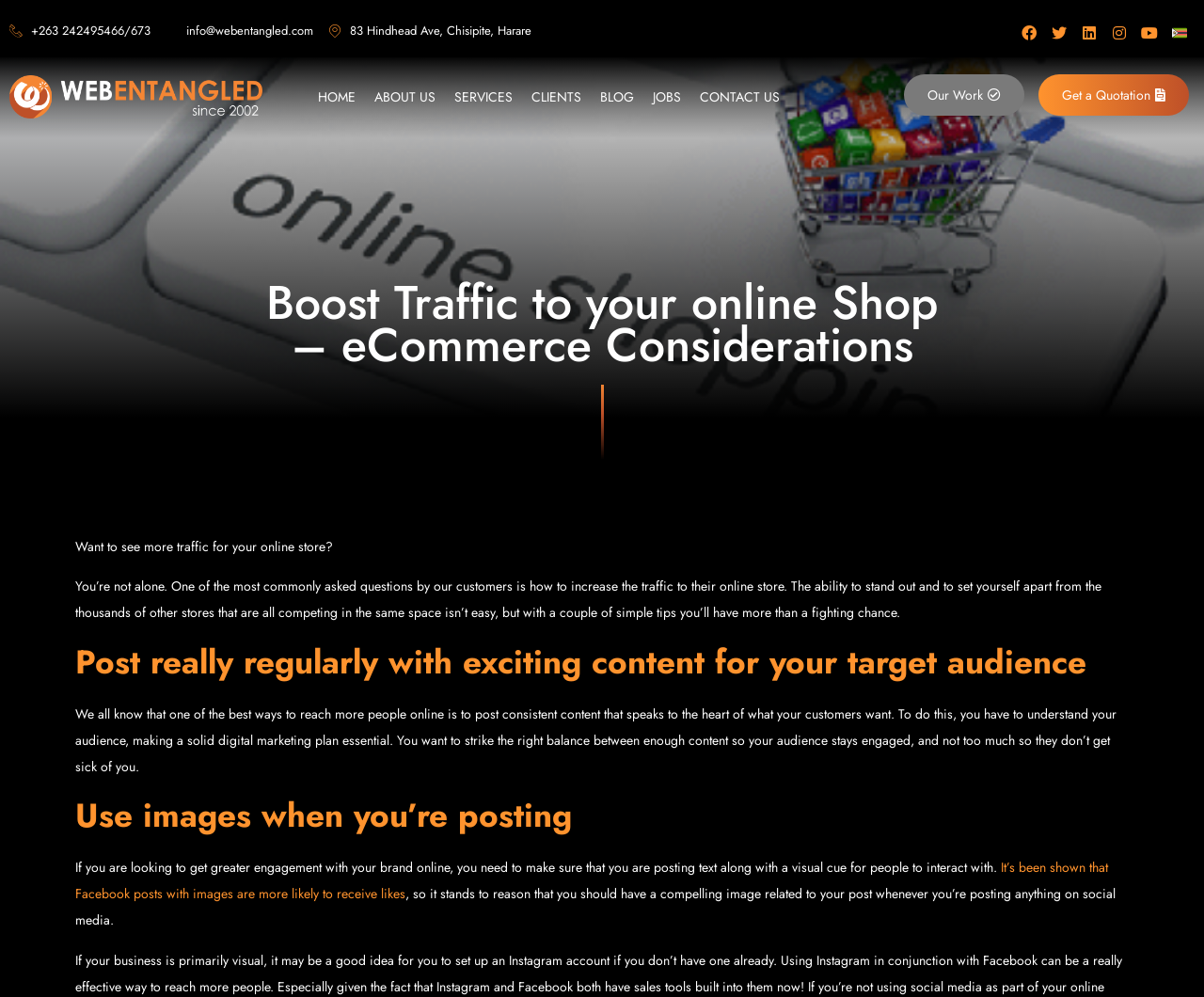Identify and extract the heading text of the webpage.

Welcome to Web Entangled - Zimbabwe, Harare's Premier Web Design and Development Agency